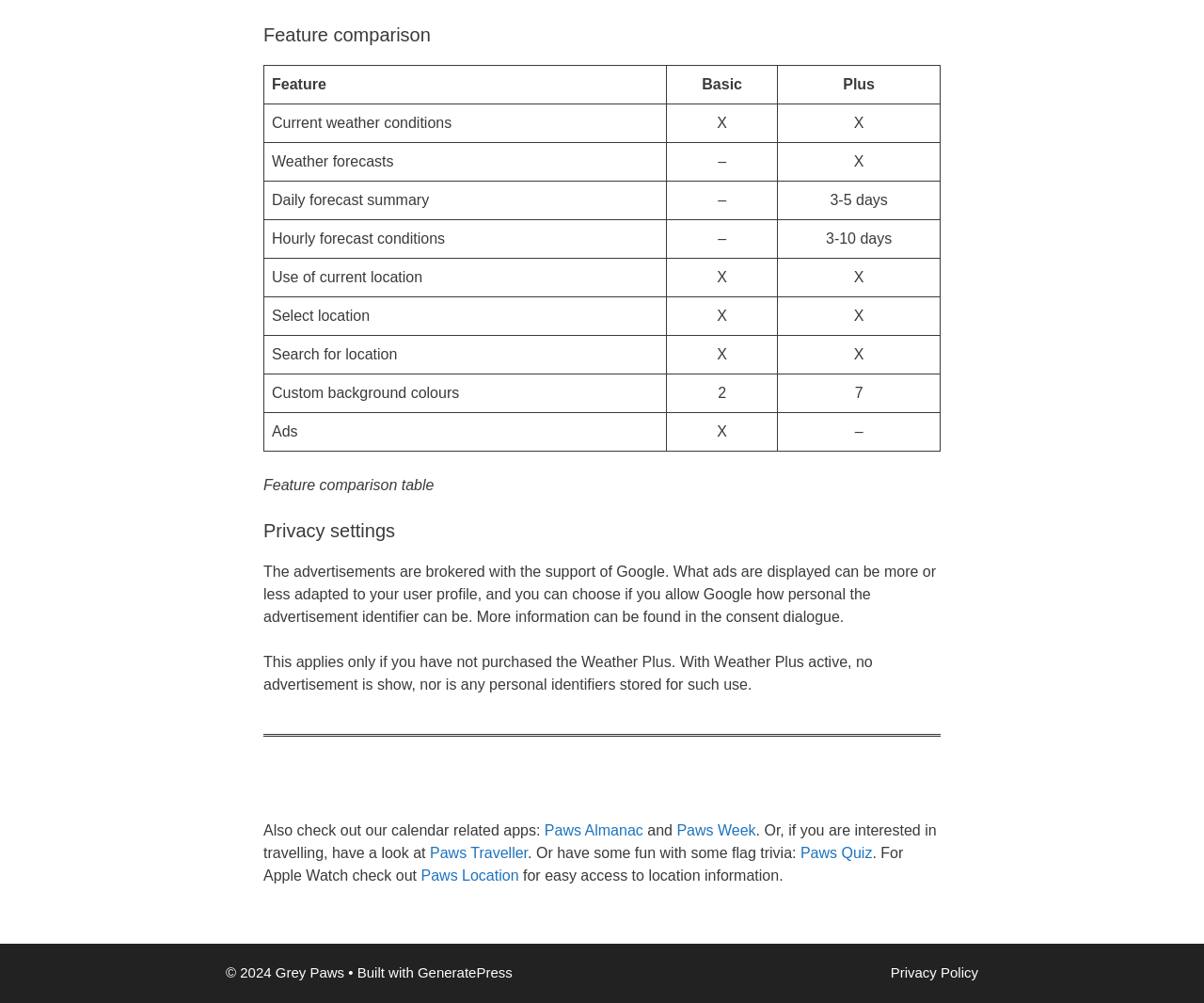Identify the bounding box coordinates for the region to click in order to carry out this instruction: "Learn about HiTech Inc's welding services". Provide the coordinates using four float numbers between 0 and 1, formatted as [left, top, right, bottom].

None